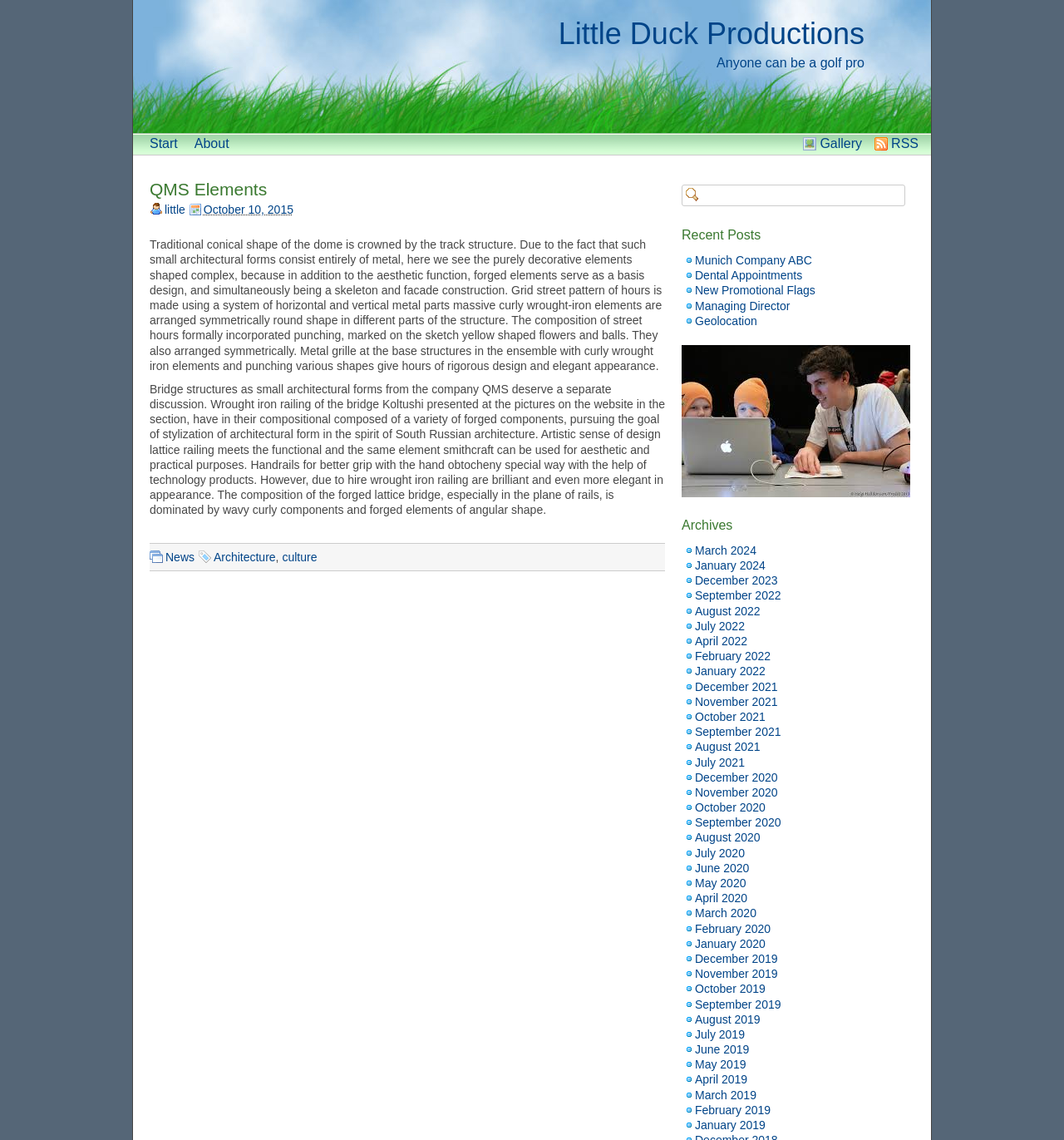Observe the image and answer the following question in detail: What is the purpose of the wrought iron railing?

According to the text, the wrought iron railing serves both aesthetic and practical purposes, as it is used for stylization of architectural form and also provides a functional purpose.